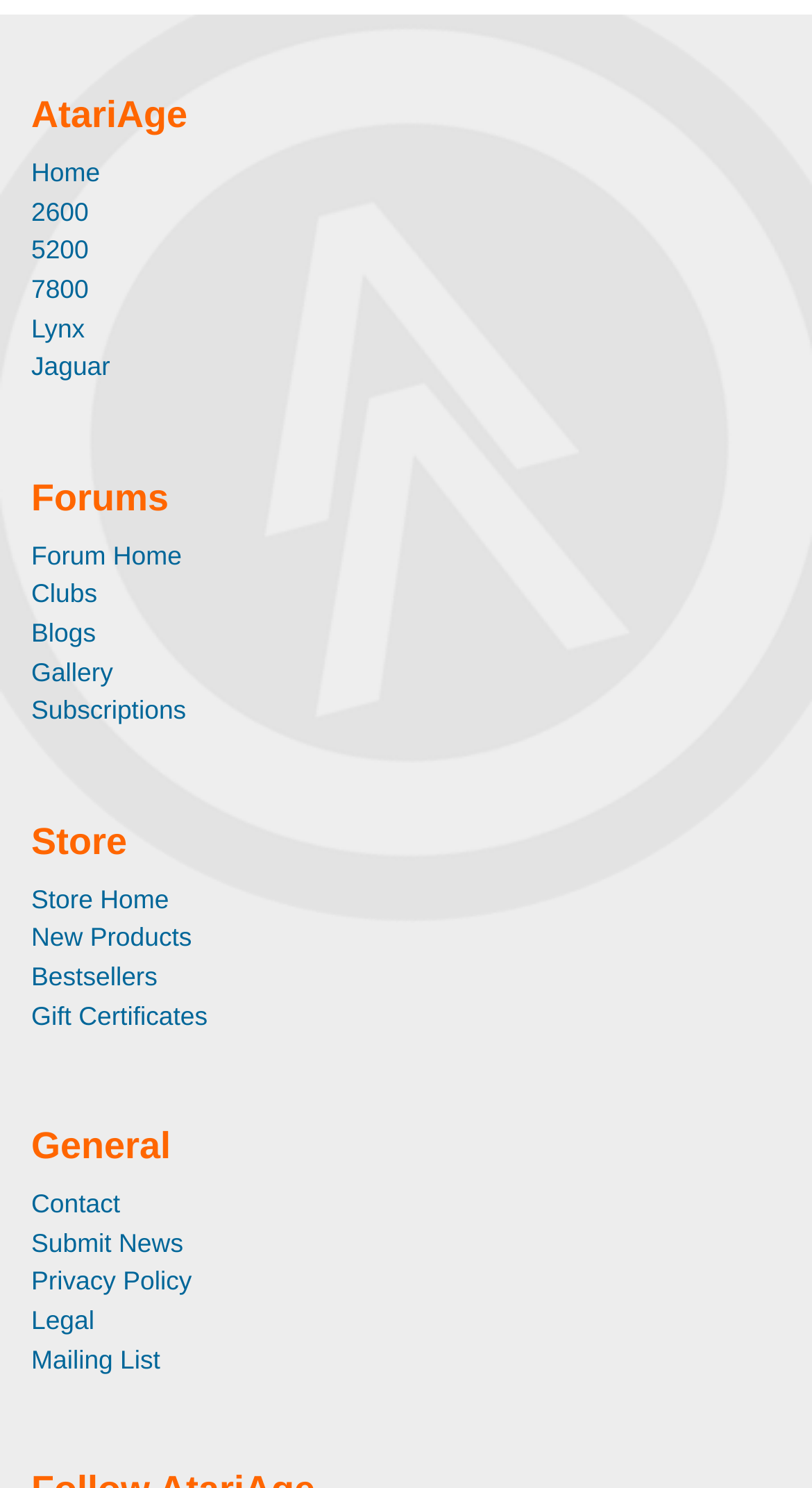Determine the bounding box coordinates for the clickable element required to fulfill the instruction: "go to home page". Provide the coordinates as four float numbers between 0 and 1, i.e., [left, top, right, bottom].

[0.038, 0.107, 0.123, 0.126]